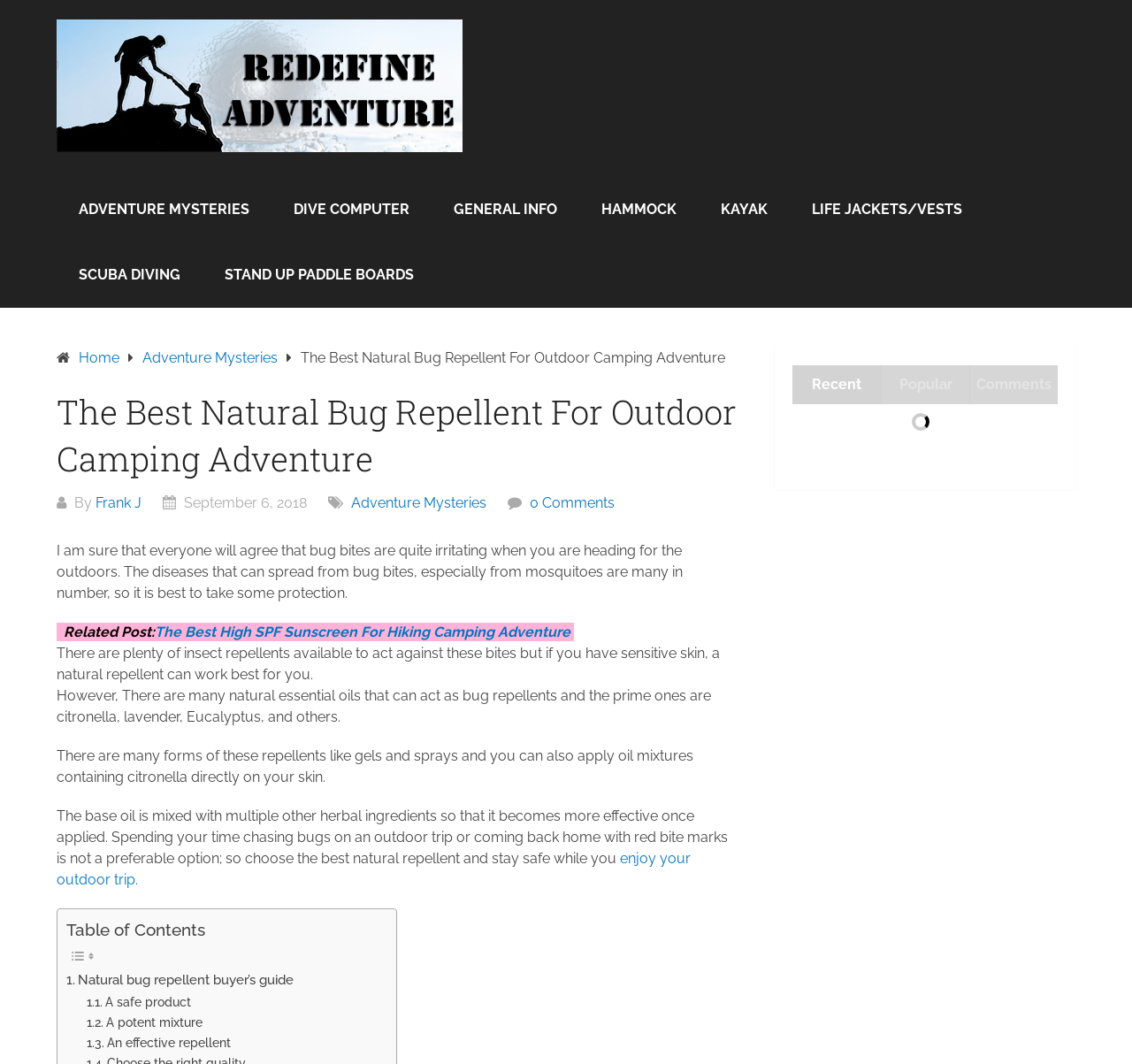Extract the bounding box for the UI element that matches this description: "An effective repellent".

[0.076, 0.97, 0.204, 0.989]